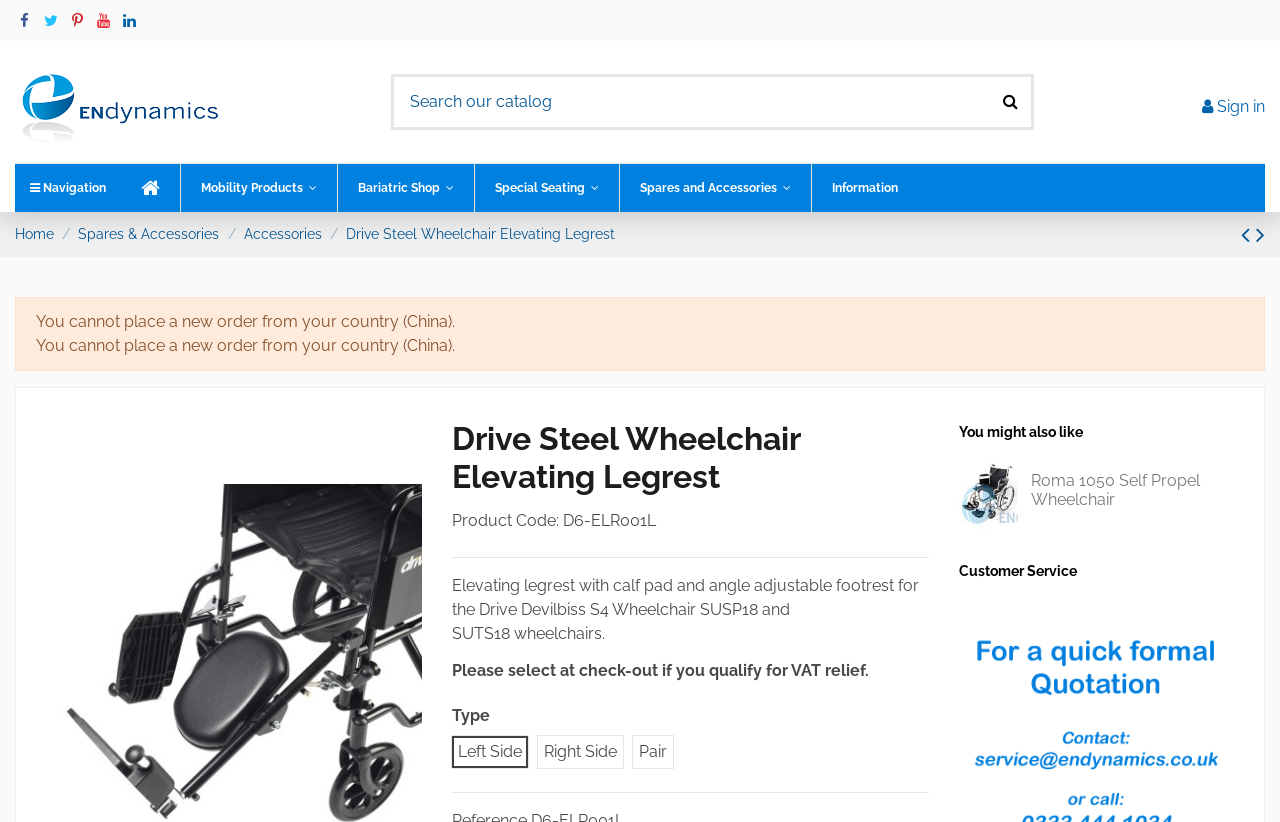Predict the bounding box for the UI component with the following description: "name="s" placeholder="Search our catalog"".

[0.305, 0.09, 0.808, 0.158]